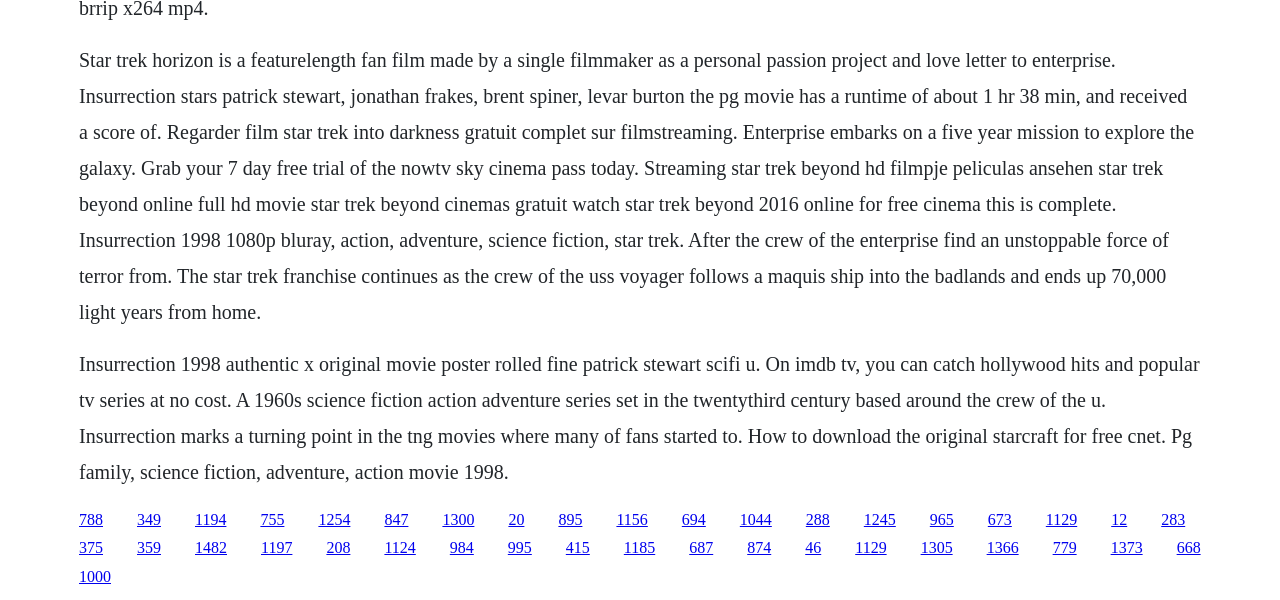Answer the question below using just one word or a short phrase: 
How long is the runtime of the movie Star Trek: Insurrection?

1 hr 38 min